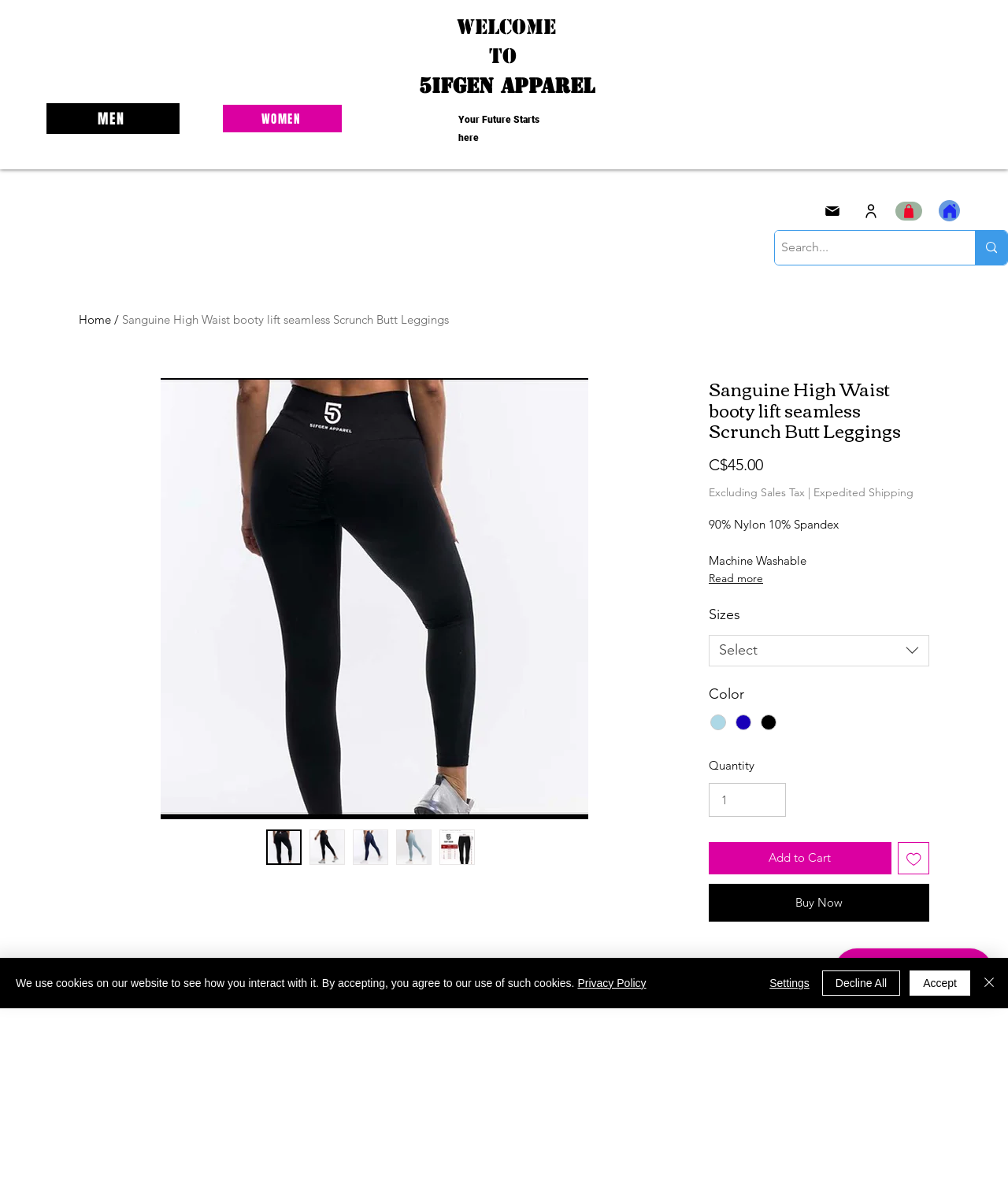Locate the bounding box coordinates of the element I should click to achieve the following instruction: "Search for products".

[0.769, 0.196, 0.999, 0.224]